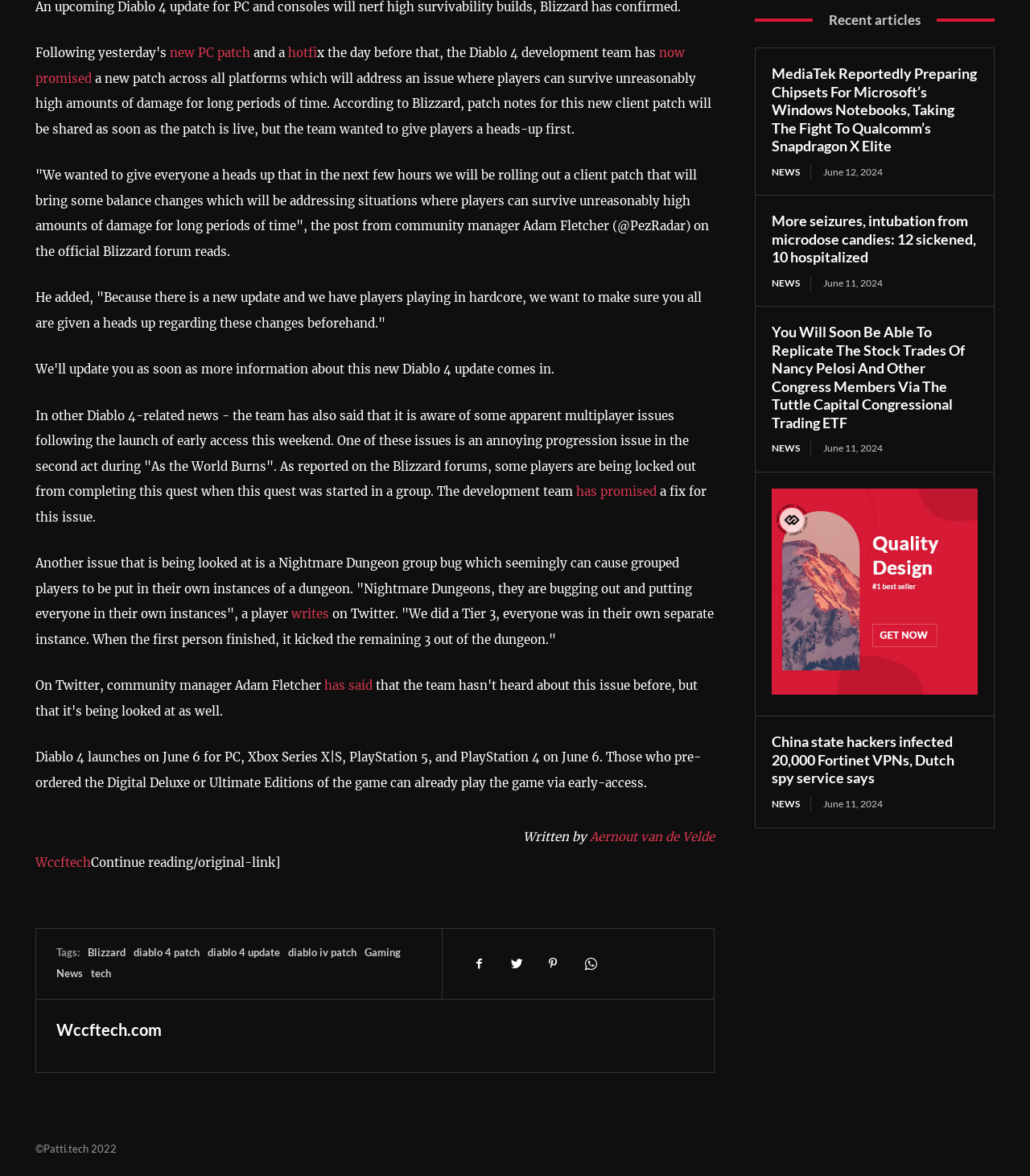Show the bounding box coordinates for the element that needs to be clicked to execute the following instruction: "Check the news about China state hackers infecting 20,000 Fortinet VPNs". Provide the coordinates in the form of four float numbers between 0 and 1, i.e., [left, top, right, bottom].

[0.749, 0.623, 0.927, 0.669]